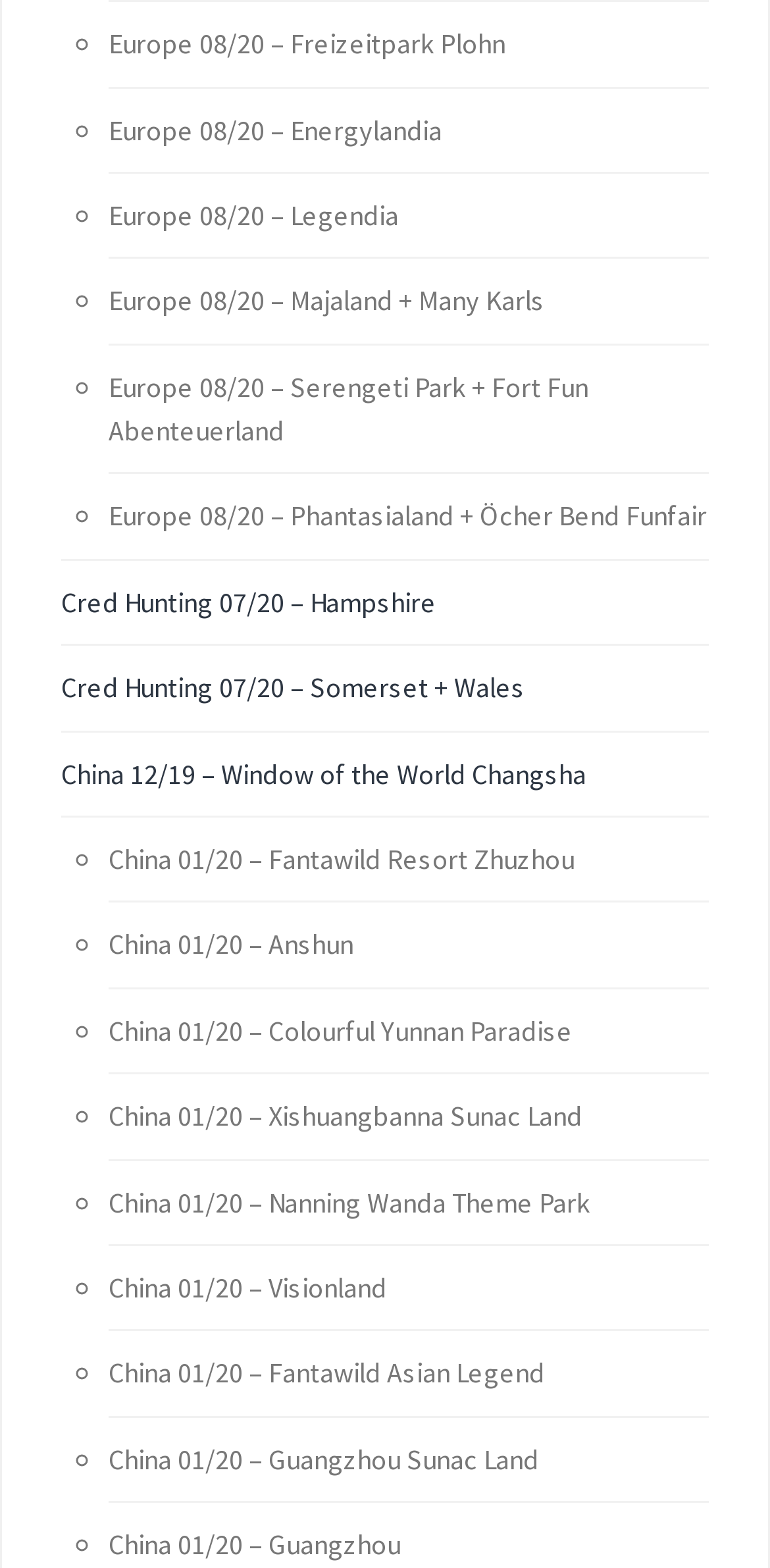How many links are on the webpage?
Using the visual information, answer the question in a single word or phrase.

20